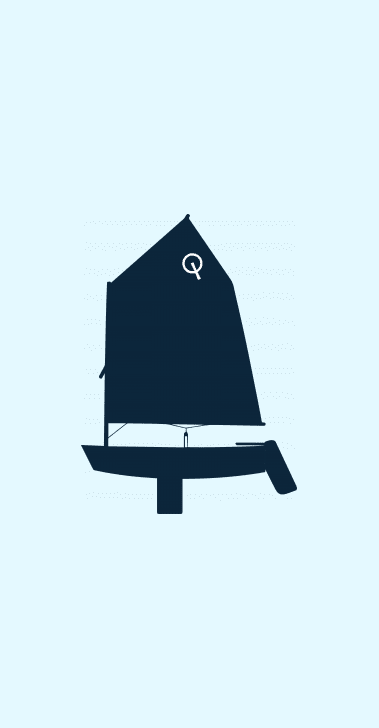What is the weight of the Opti boat's hull?
Give a thorough and detailed response to the question.

The caption provides the specifications of the Opti boat, including its hull weight. The weight is mentioned as 35 kg, which is equivalent to 77 lbs.